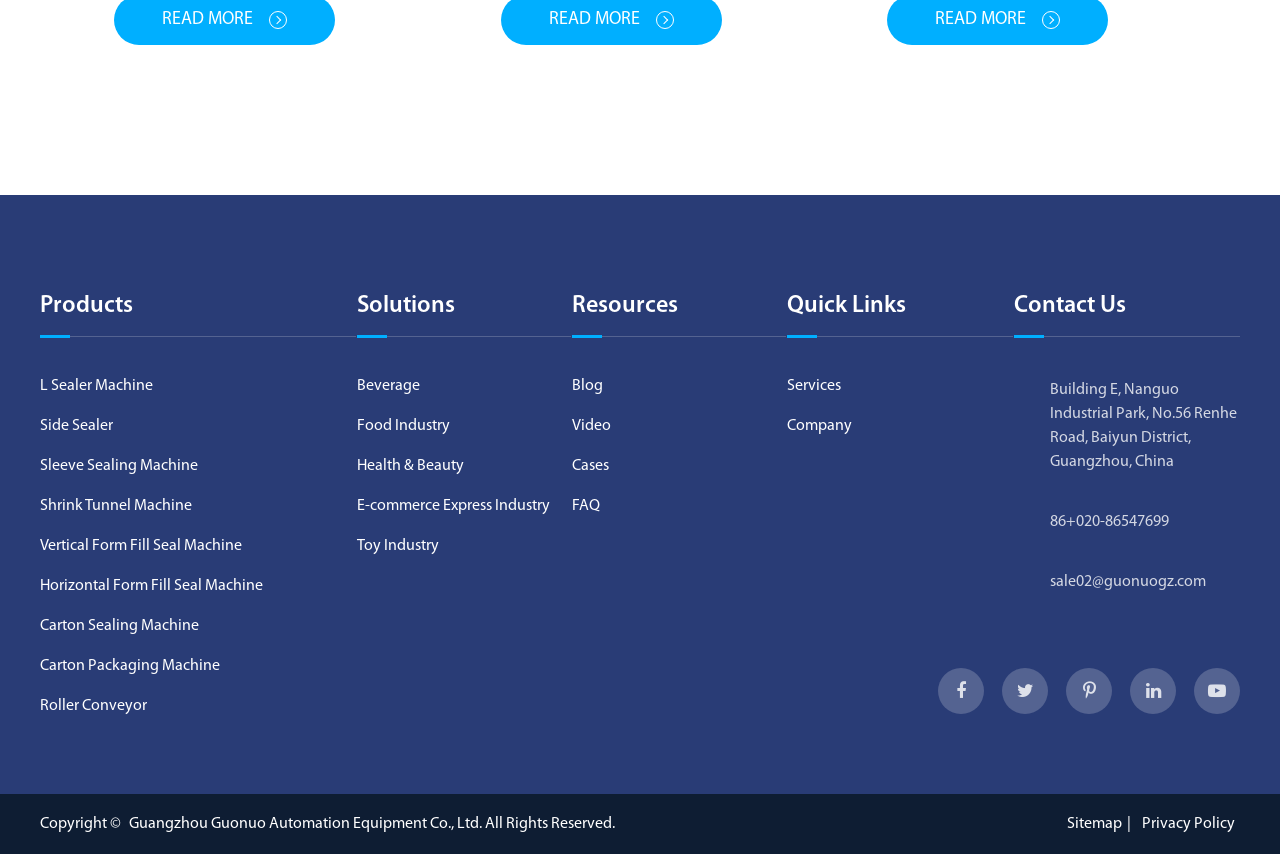Indicate the bounding box coordinates of the element that needs to be clicked to satisfy the following instruction: "Click on Products". The coordinates should be four float numbers between 0 and 1, i.e., [left, top, right, bottom].

[0.031, 0.341, 0.278, 0.396]